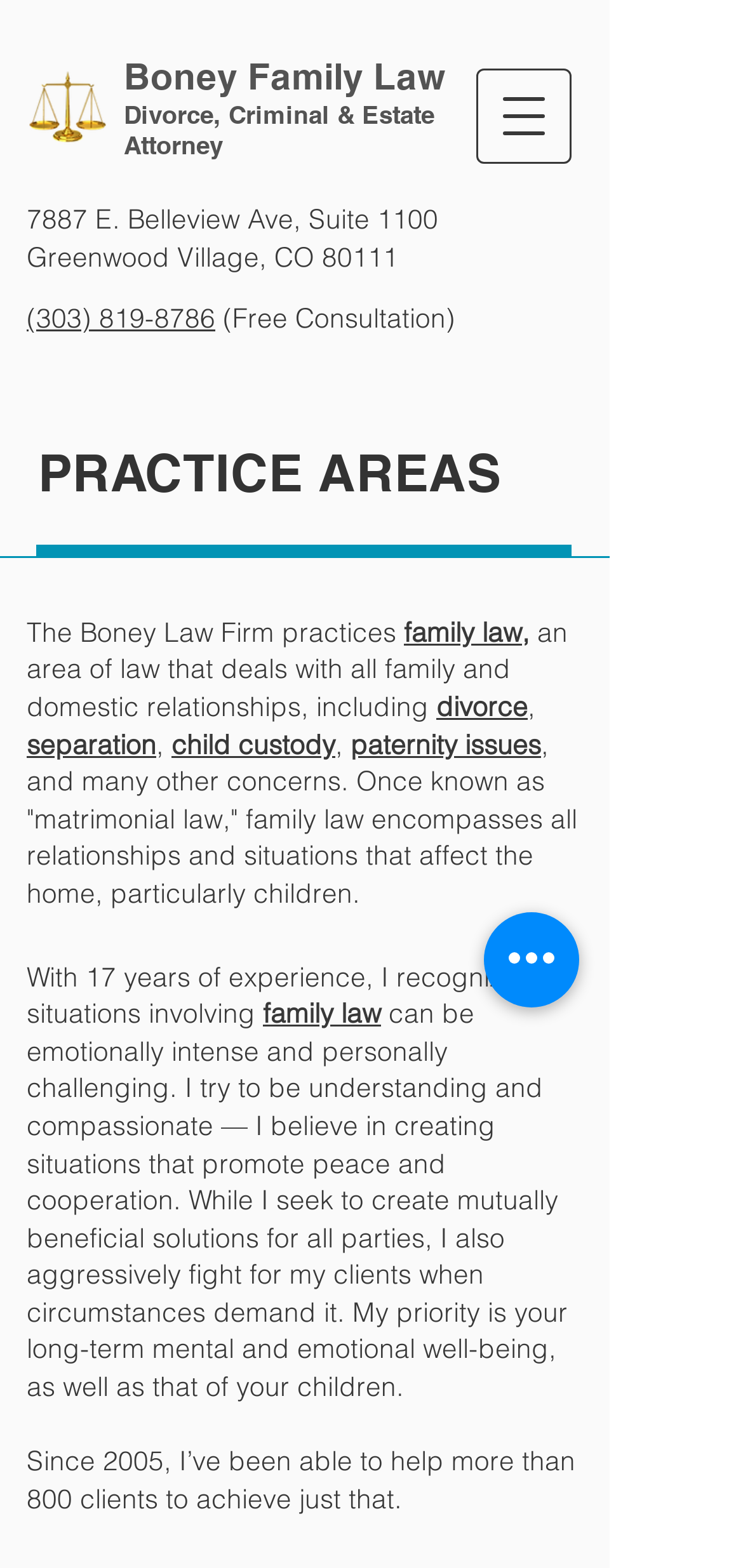What is the address of the law firm?
Craft a detailed and extensive response to the question.

I found the address of the law firm by looking at the StaticText element with the text '7887 E. Belleview Ave, Suite 1100' which is located below the law firm's name.